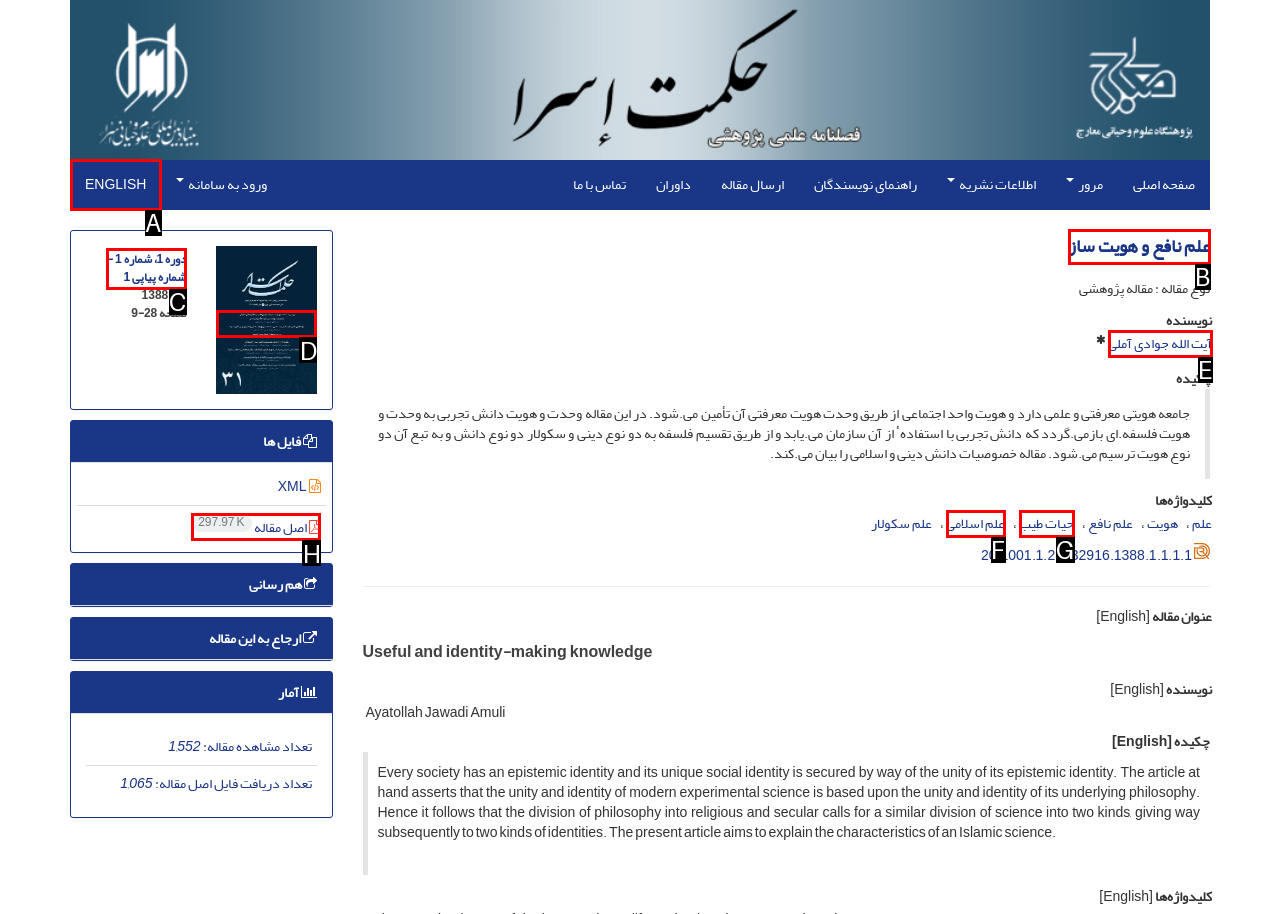Specify the letter of the UI element that should be clicked to achieve the following: Switch to English version
Provide the corresponding letter from the choices given.

A